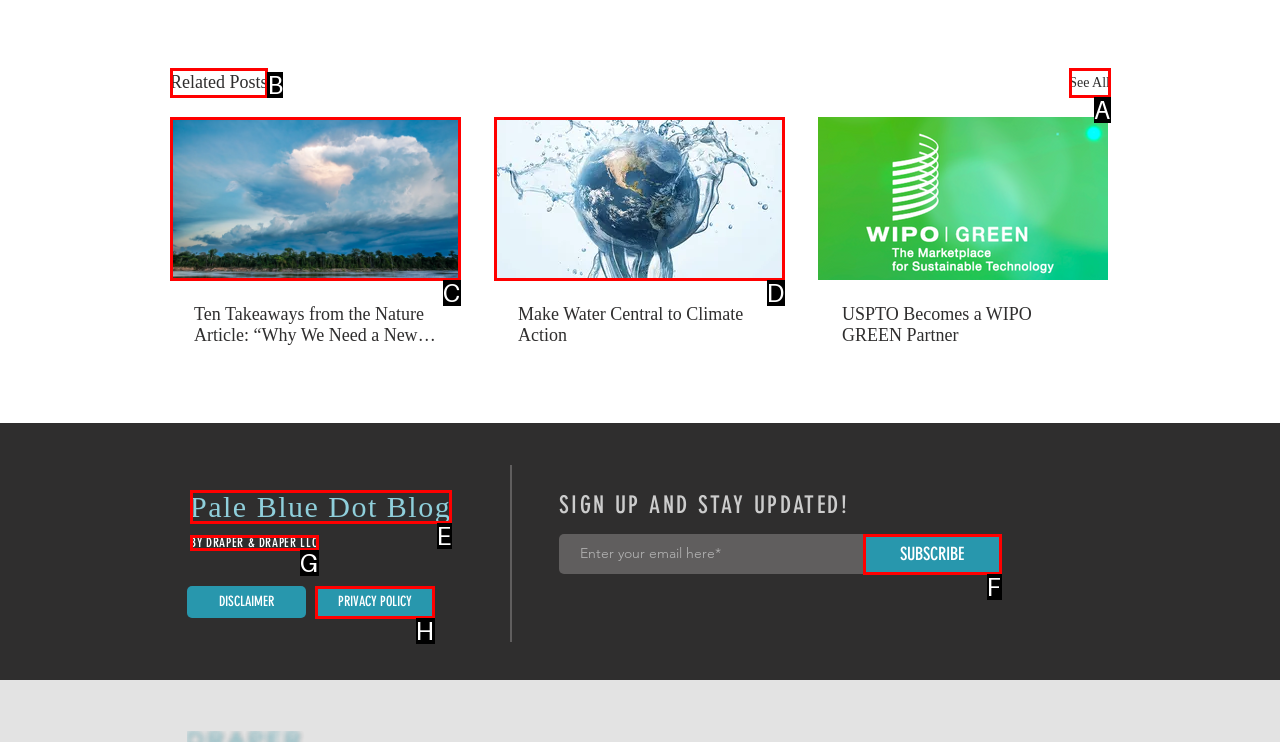Determine the letter of the UI element that you need to click to perform the task: View related posts.
Provide your answer with the appropriate option's letter.

B